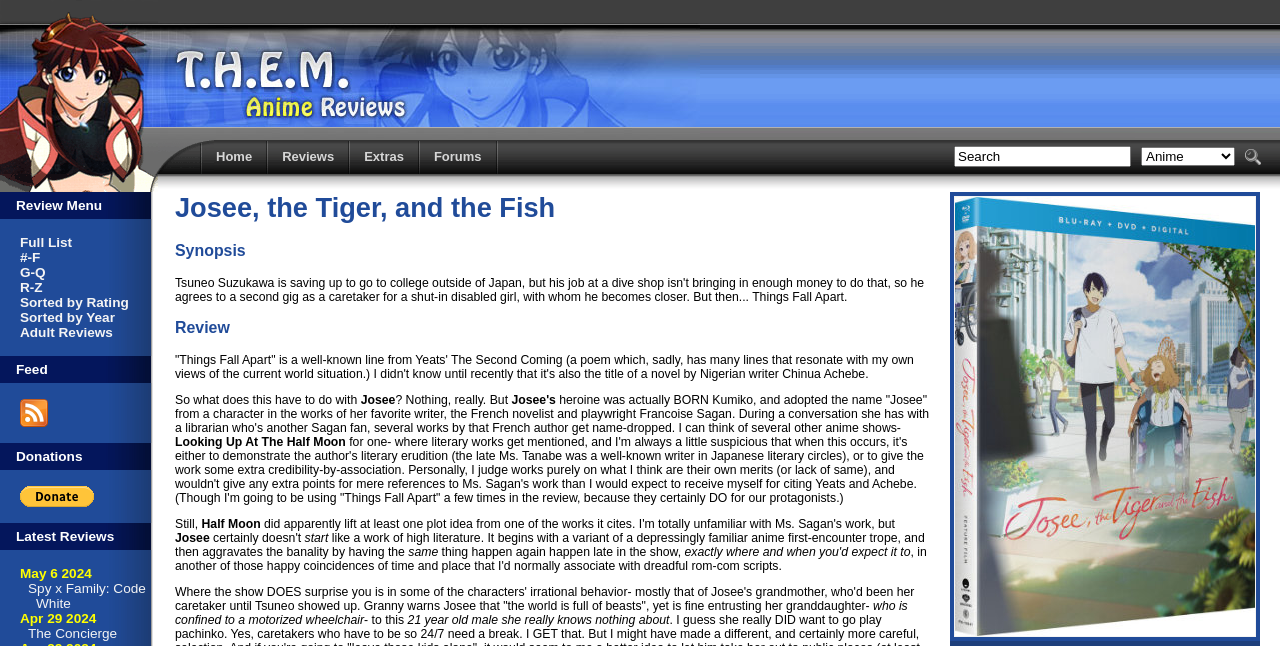Ascertain the bounding box coordinates for the UI element detailed here: "Full List". The coordinates should be provided as [left, top, right, bottom] with each value being a float between 0 and 1.

[0.016, 0.364, 0.056, 0.387]